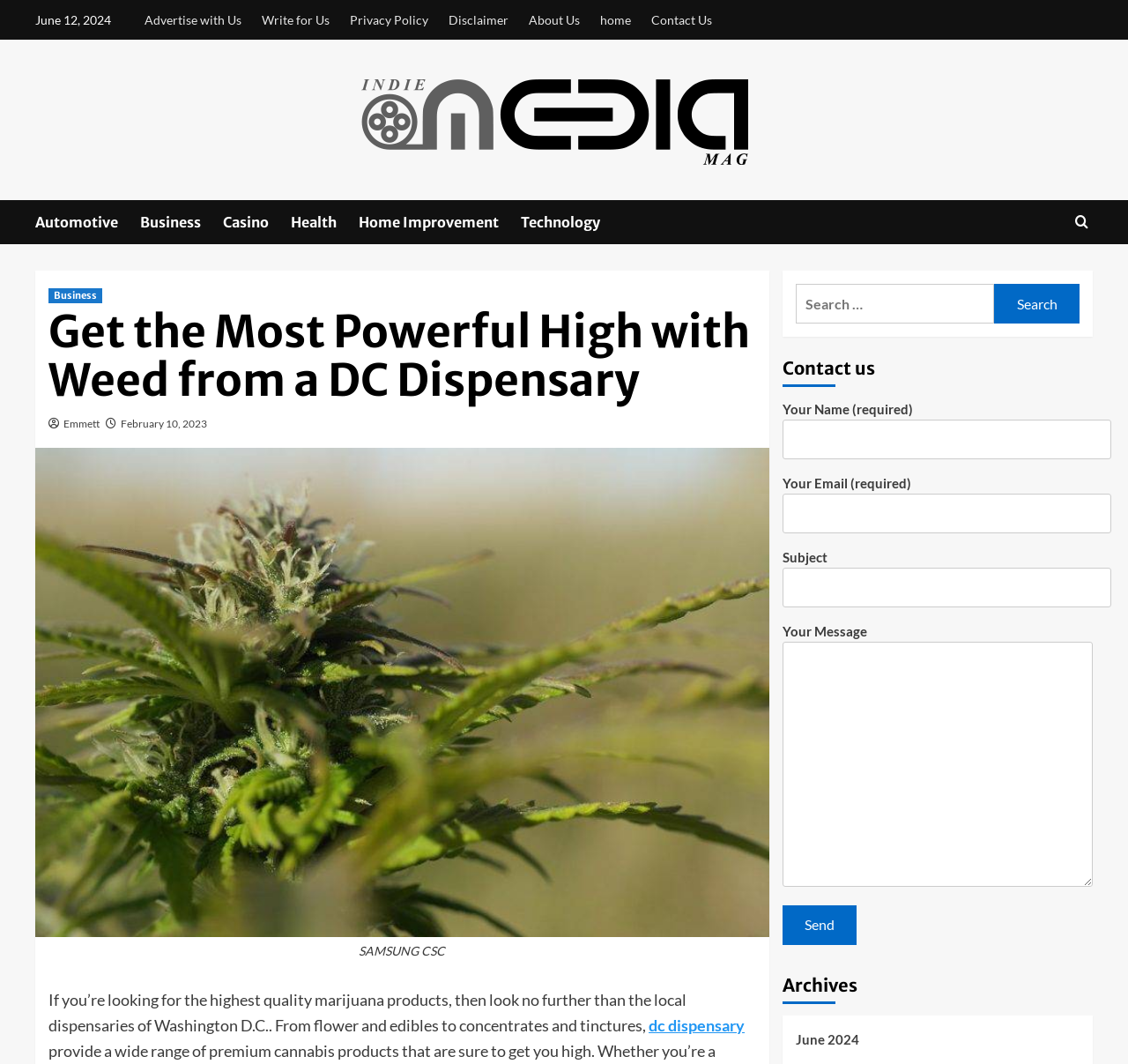Articulate a detailed summary of the webpage's content and design.

This webpage appears to be a blog or news website focused on cannabis products and dispensaries in Washington D.C. At the top of the page, there is a horizontal navigation menu with links to various sections, including "Advertise with Us", "Write for Us", "Privacy Policy", and more. Below this menu, there is a prominent header with the title "Get the Most Powerful High with Weed from a DC Dispensary" and a subheading with the author's name, "Emmett", and the date "February 10, 2023".

To the right of the header, there is a search bar with a search button. Below the header, there is a brief introduction to the article, which discusses the quality of marijuana products available at local dispensaries in Washington D.C. The introduction is followed by a link to "dc dispensary".

On the right-hand side of the page, there are several sections, including a "Contact us" section with a contact form, an "Archives" section with a link to "June 2024", and a list of categories, including "Automotive", "Business", "Casino", and more. There is also a small image of the "Indie Media Mag" logo at the top right corner of the page.

At the very top of the page, there is a small date display showing "June 12, 2024".